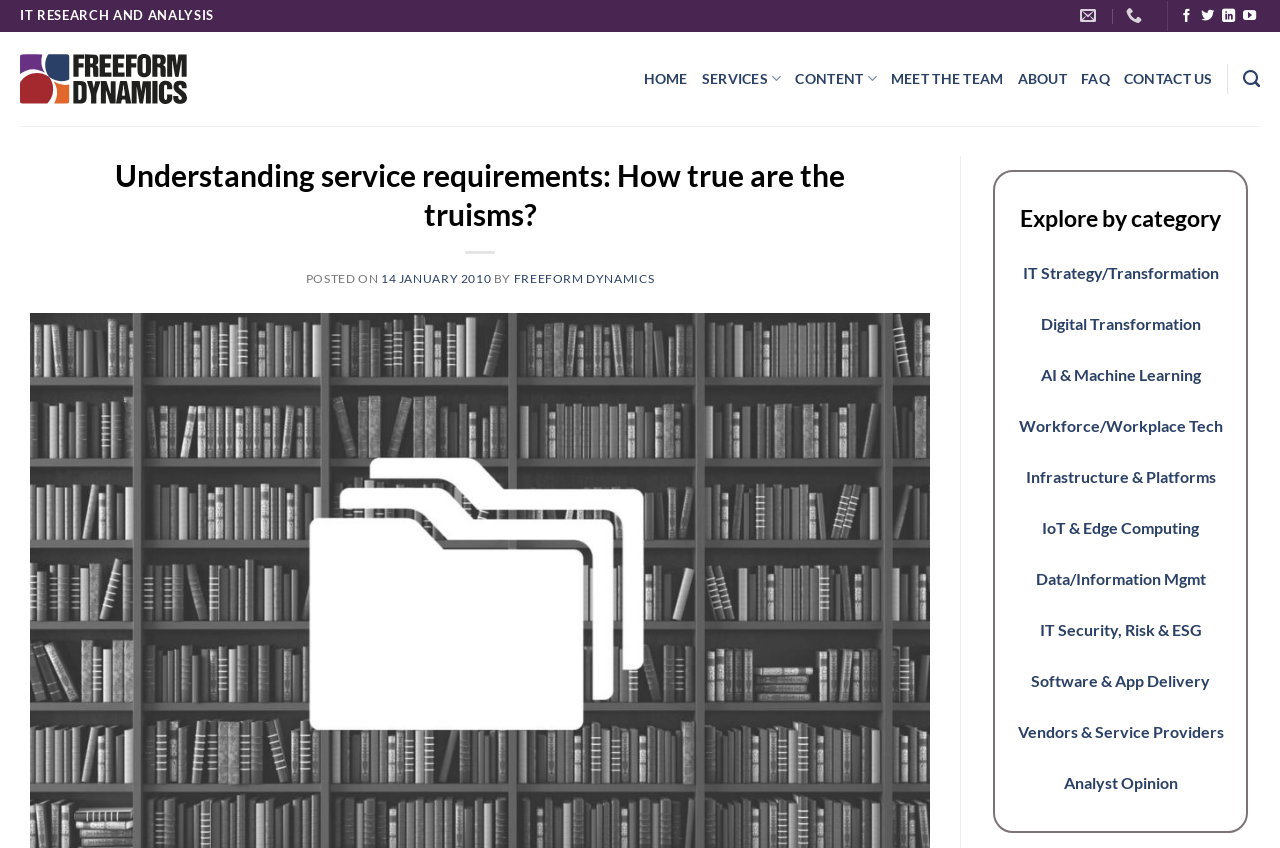Answer the question with a single word or phrase: 
How many links are there in the main navigation menu?

7